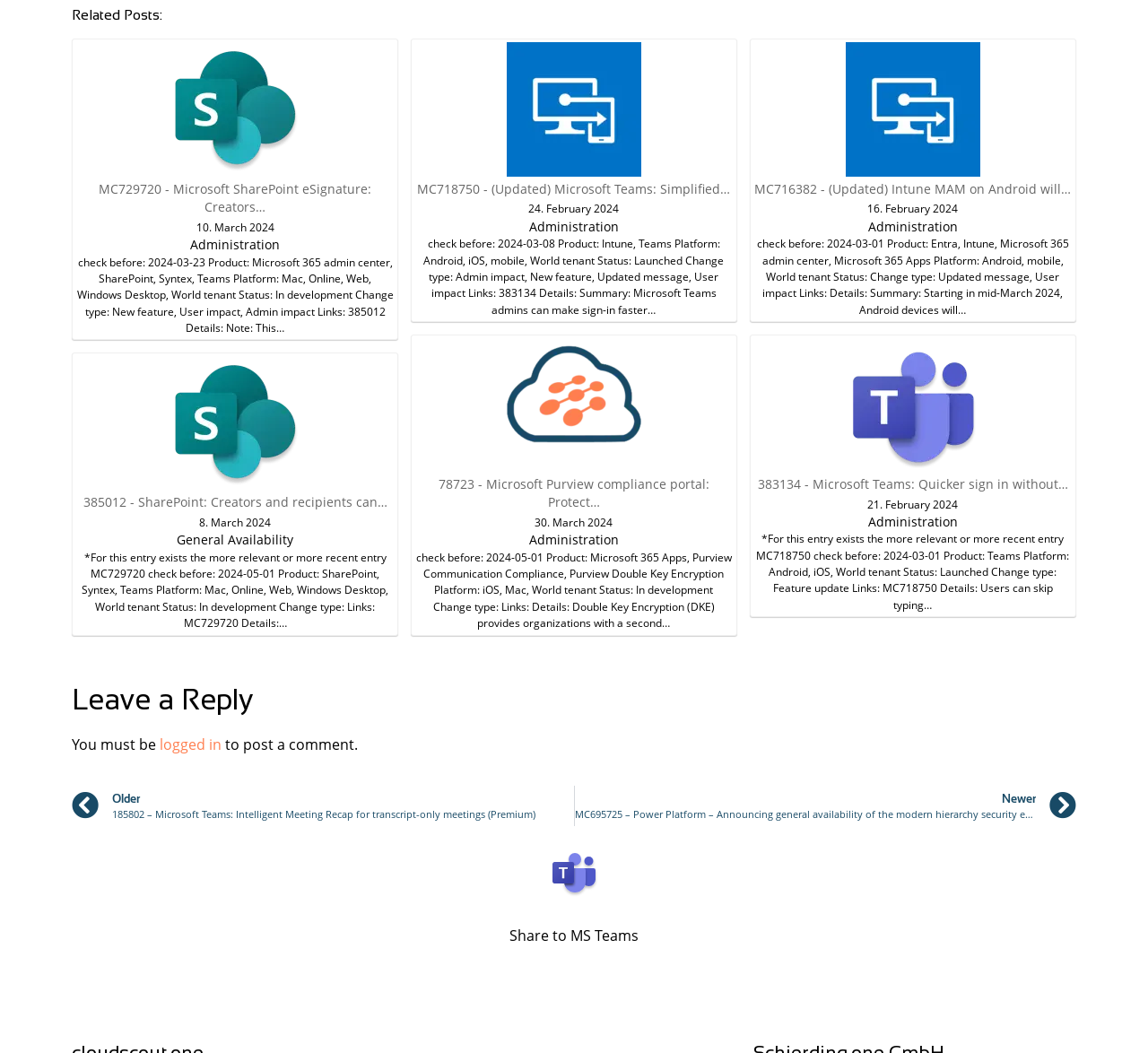Please find the bounding box coordinates for the clickable element needed to perform this instruction: "View newer post".

[0.5, 0.747, 0.938, 0.785]